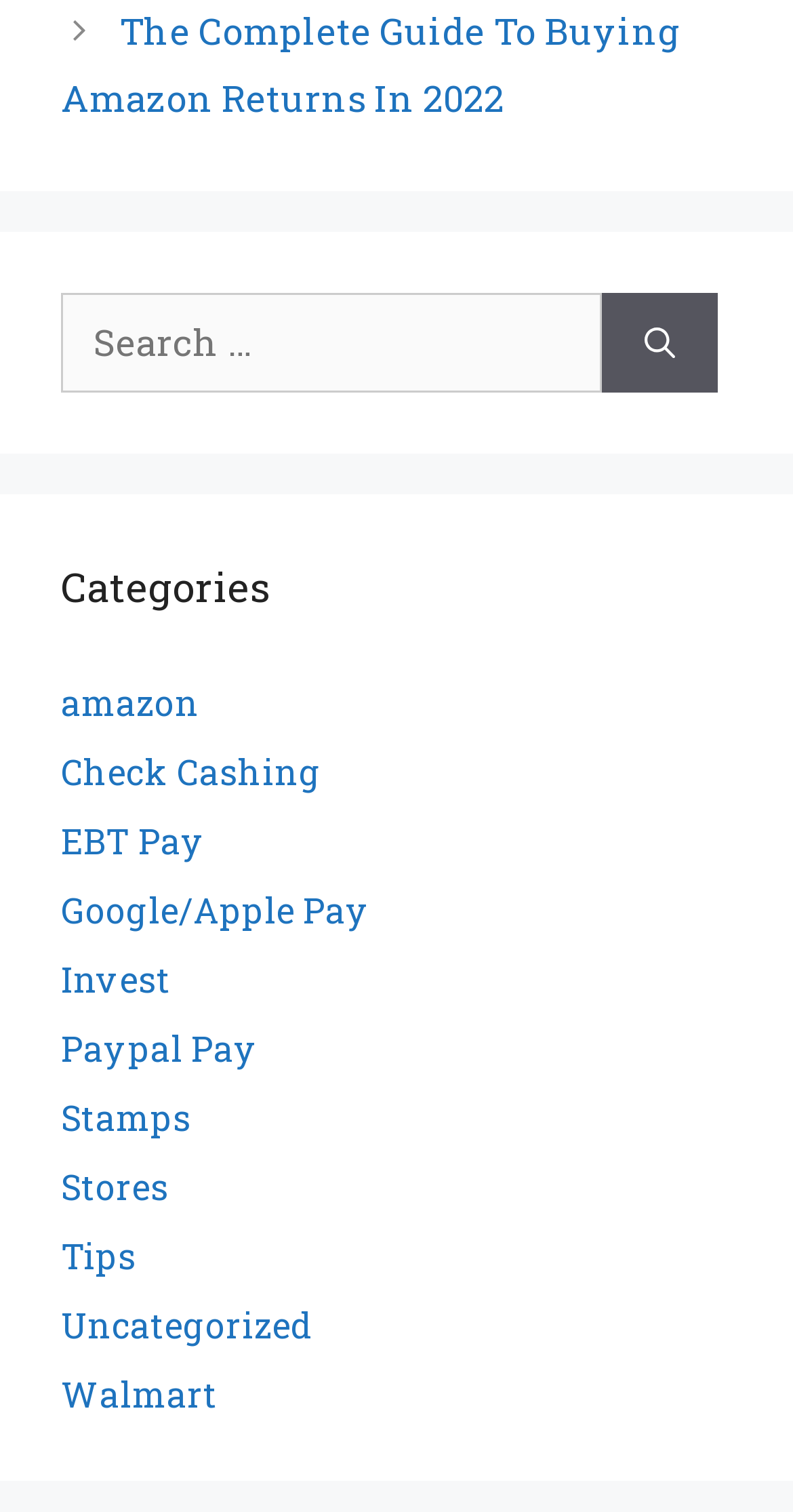Please determine the bounding box coordinates of the element to click on in order to accomplish the following task: "Click on the 'Stores' link". Ensure the coordinates are four float numbers ranging from 0 to 1, i.e., [left, top, right, bottom].

[0.077, 0.769, 0.213, 0.8]